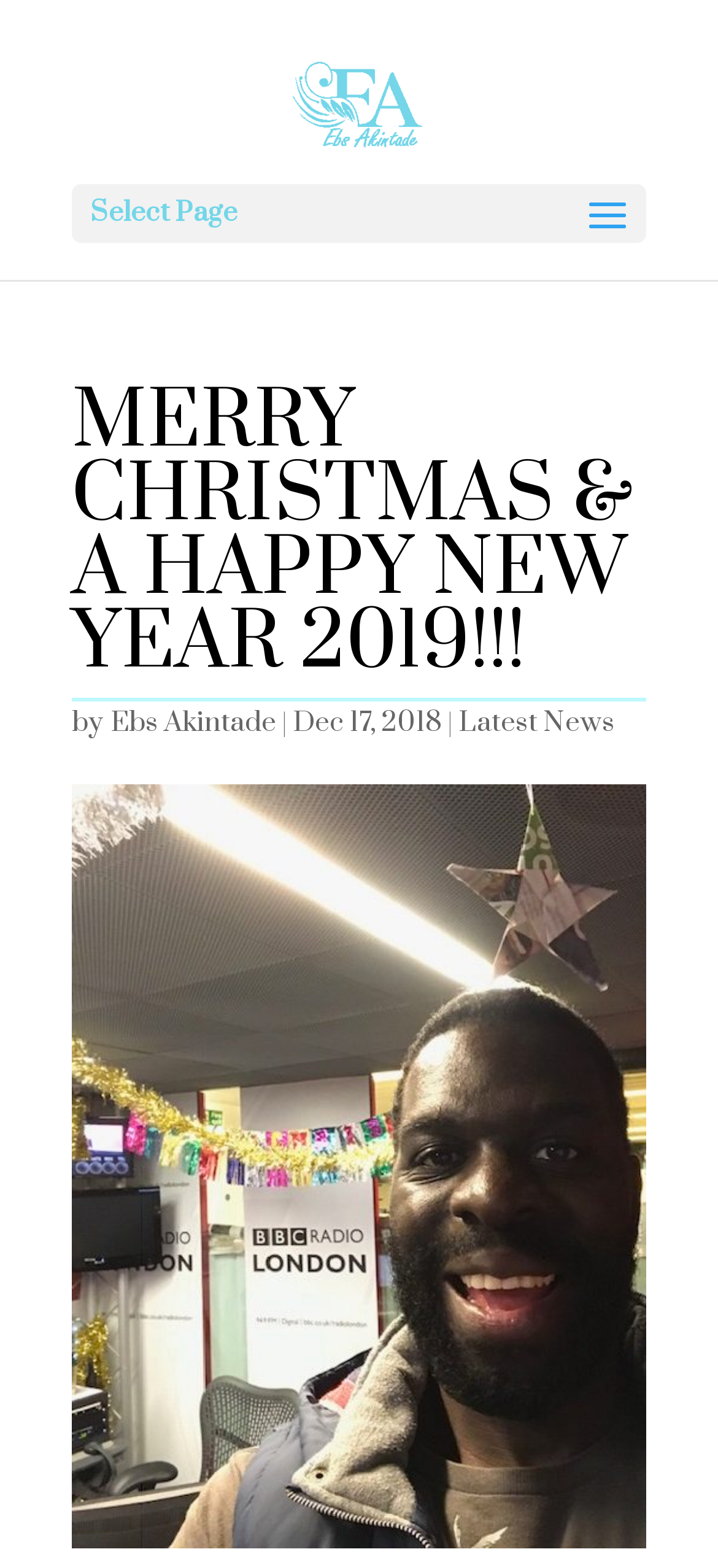What is the theme of the webpage?
Please answer the question with a single word or phrase, referencing the image.

Christmas and New Year